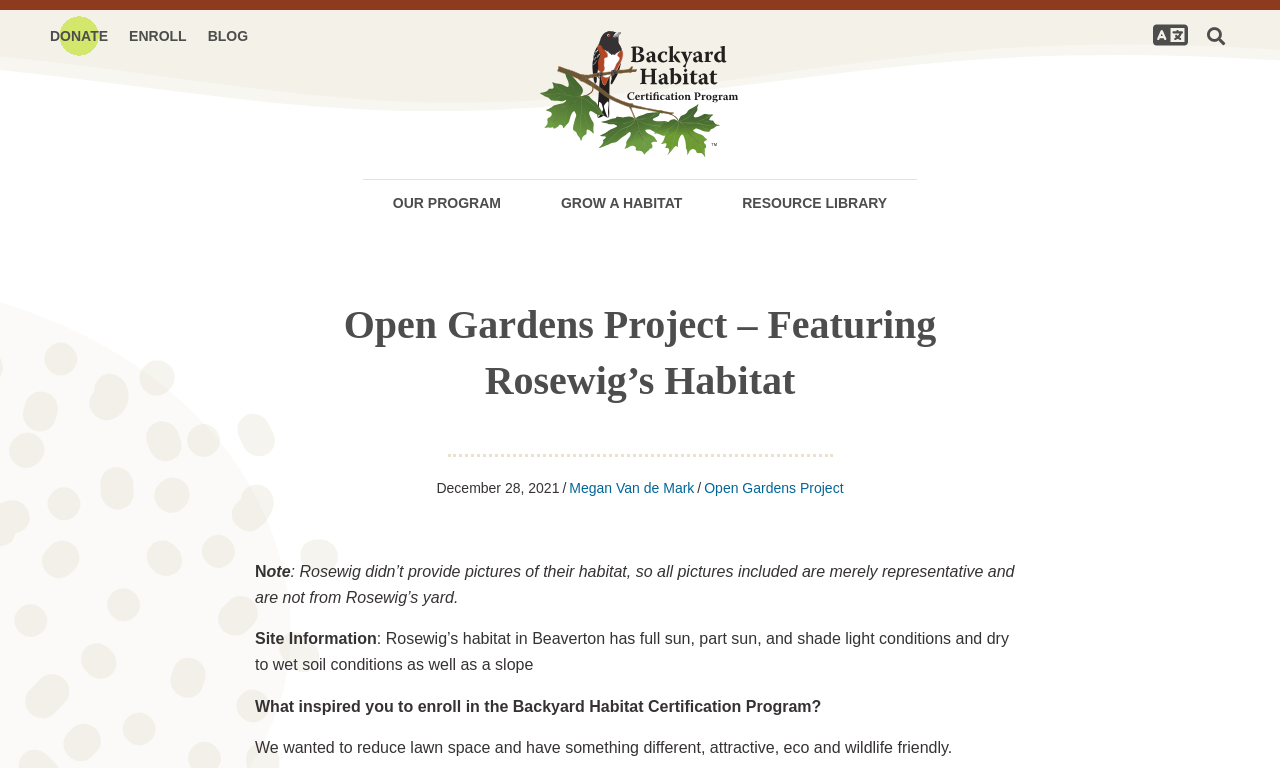What is the name of the habitat featured?
From the image, respond with a single word or phrase.

Rosewig's Habitat